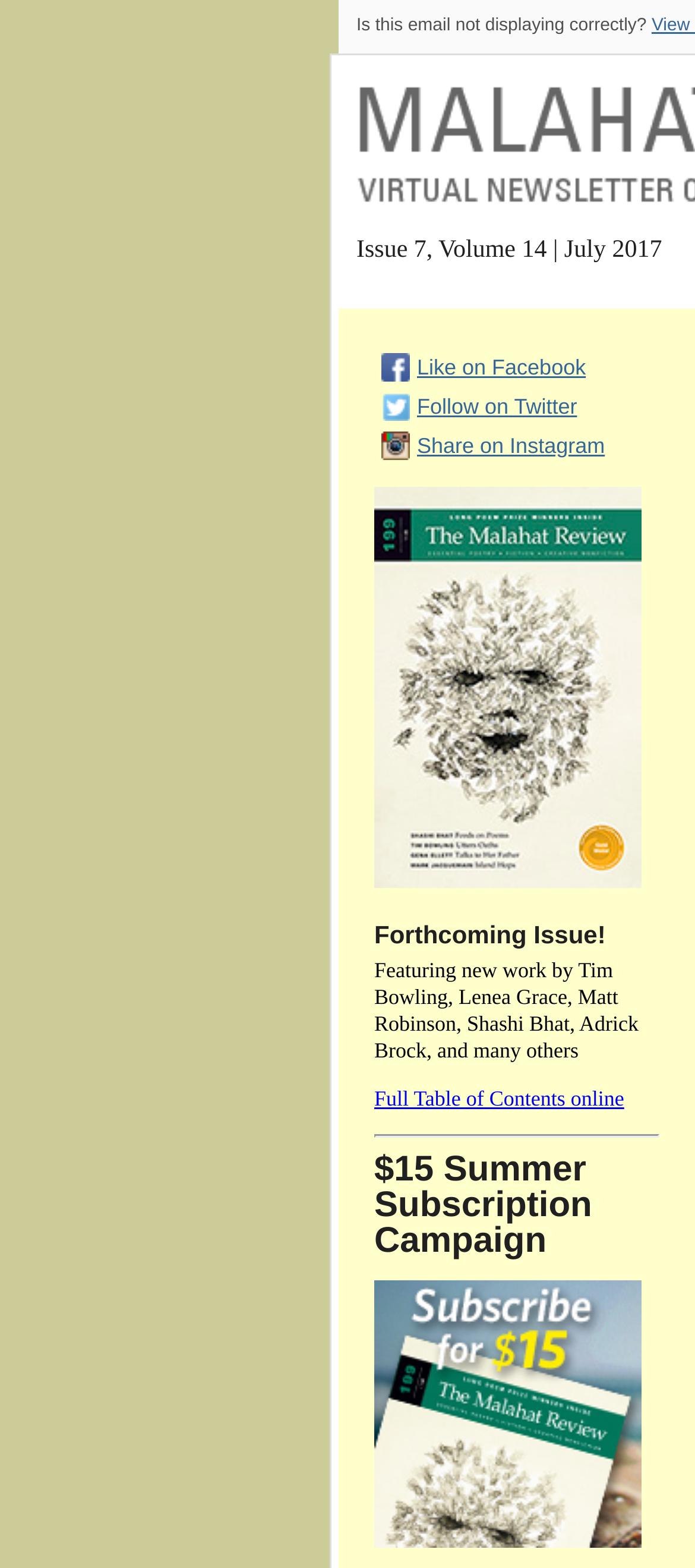Please give a one-word or short phrase response to the following question: 
How many social media platforms are mentioned?

3